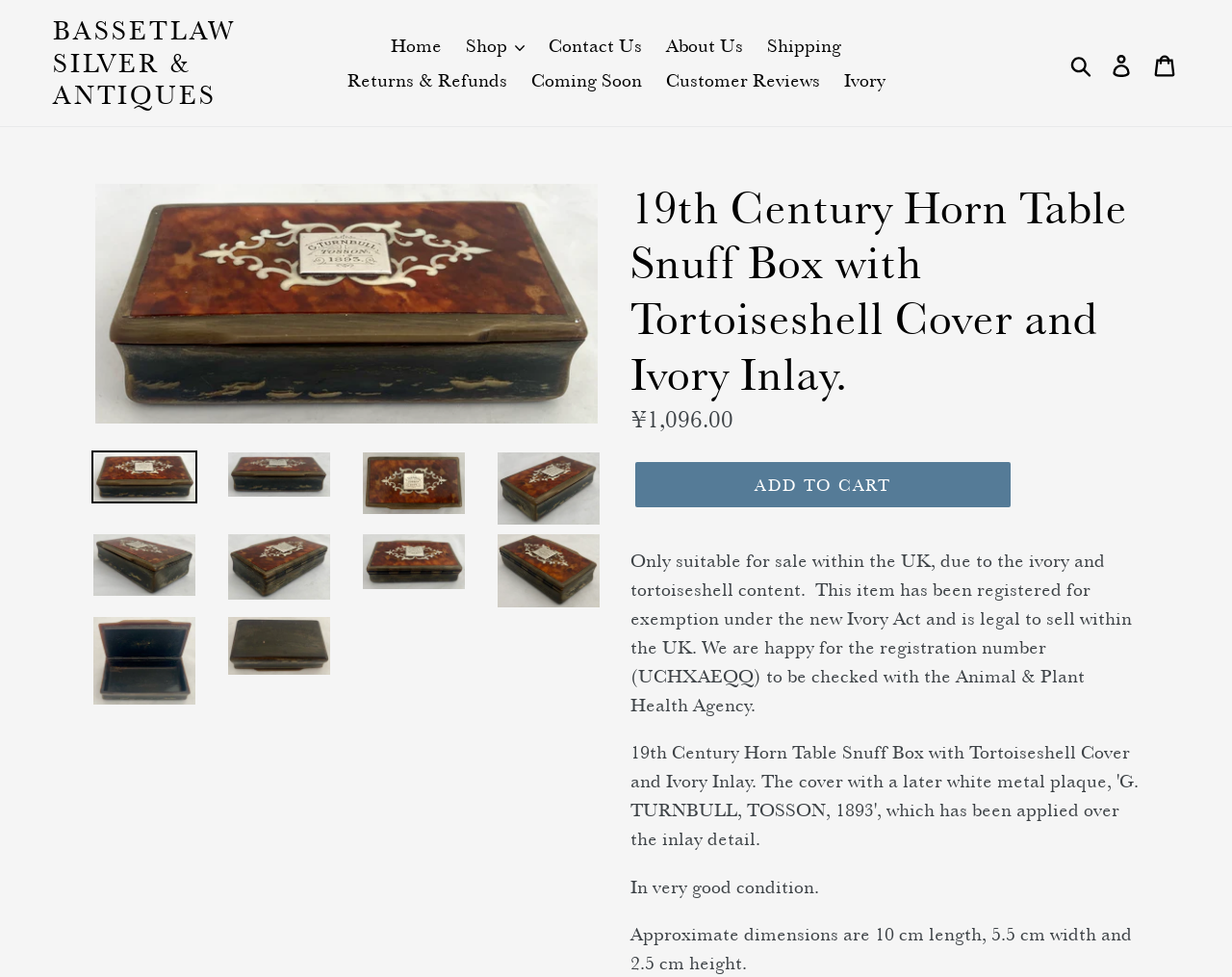What is the button below the price for?
Please describe in detail the information shown in the image to answer the question.

I found the answer by looking at the button element which has the text 'ADD TO CART' and is located below the price description.